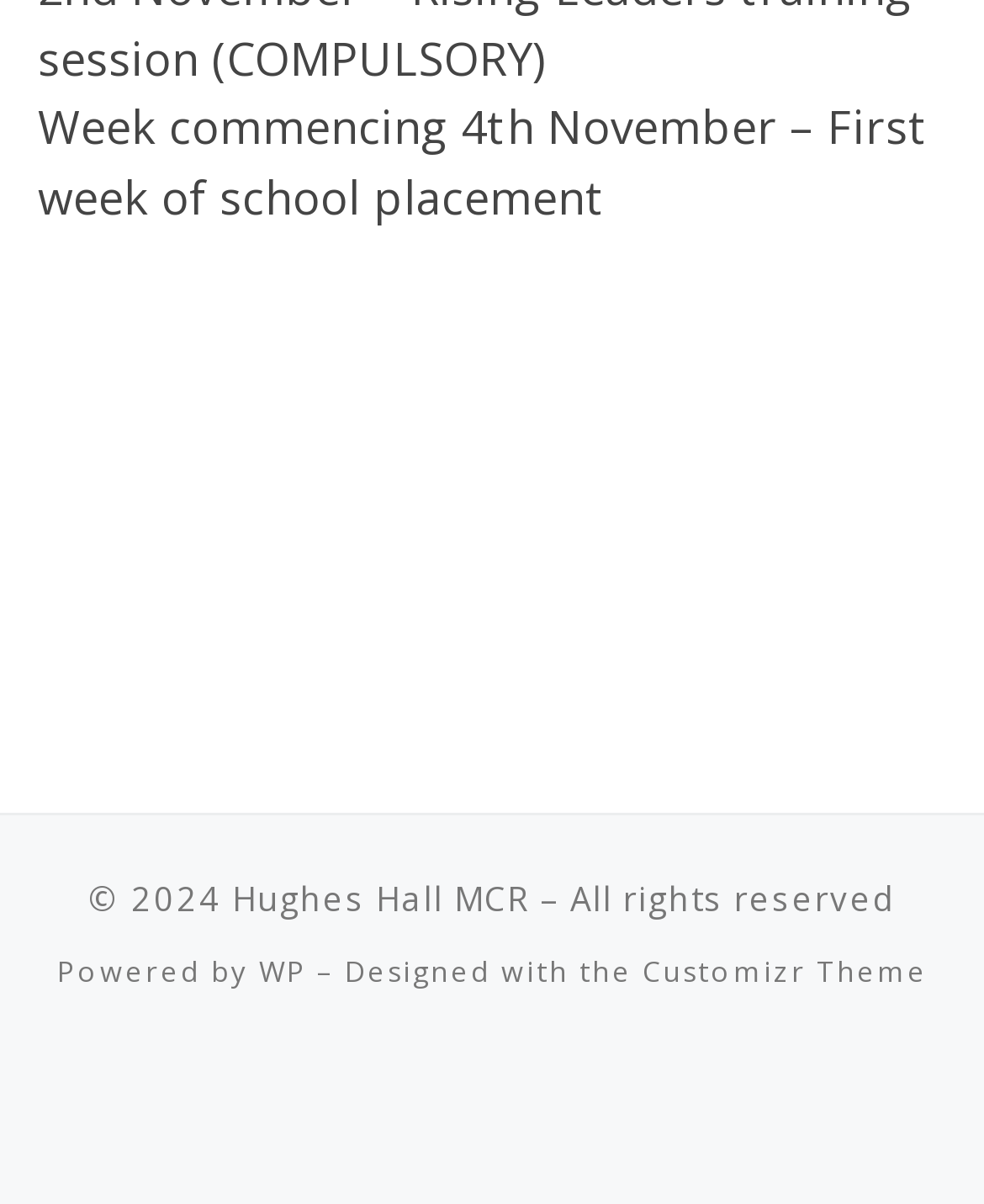Look at the image and write a detailed answer to the question: 
What is the week commencing?

The answer can be found in the StaticText element with the text 'Week commencing 4th November – First week of school placement' at the top of the webpage.